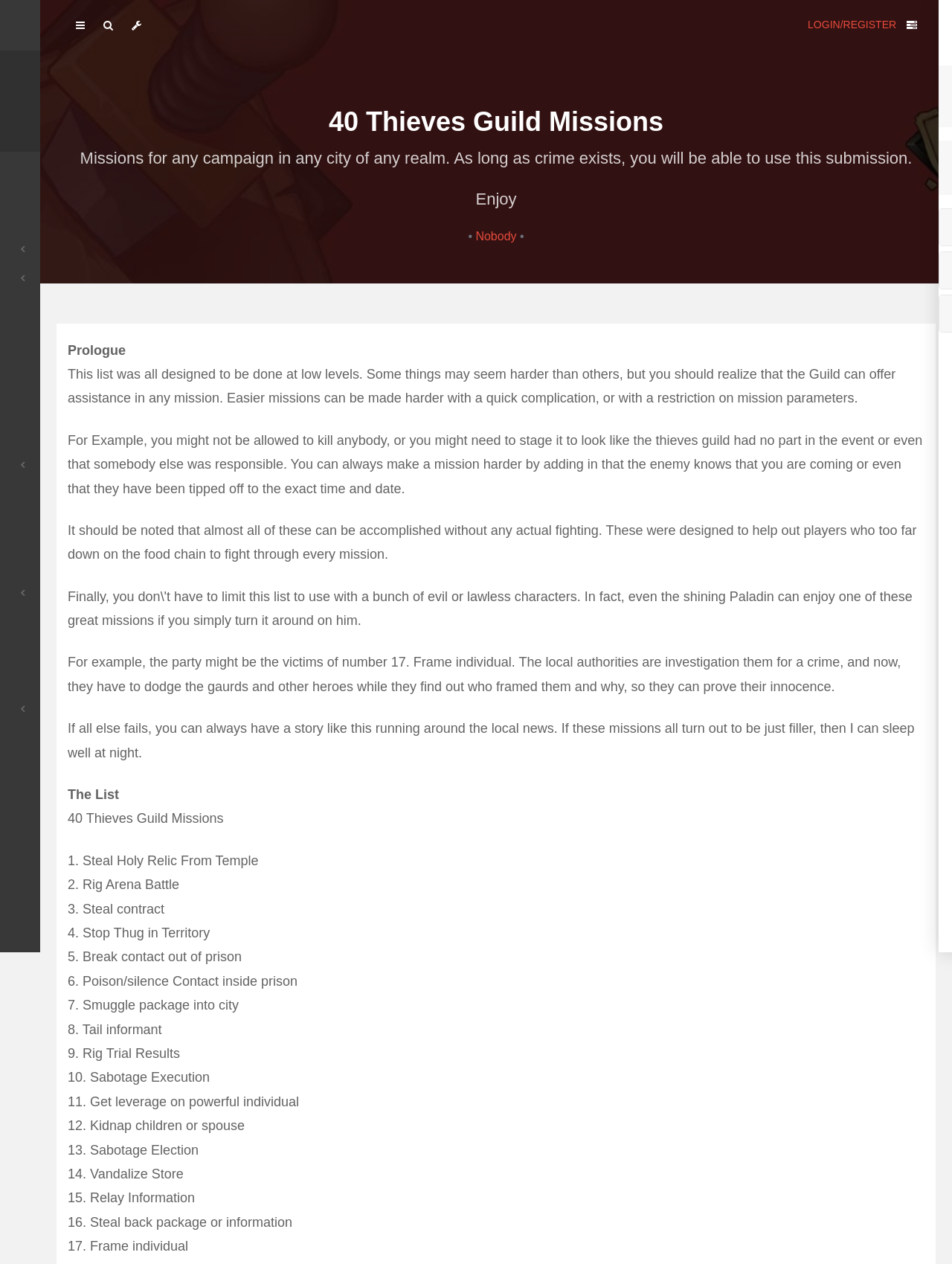What is the first mission listed on the webpage?
Please provide a single word or phrase as your answer based on the screenshot.

Steal Holy Relic From Temple